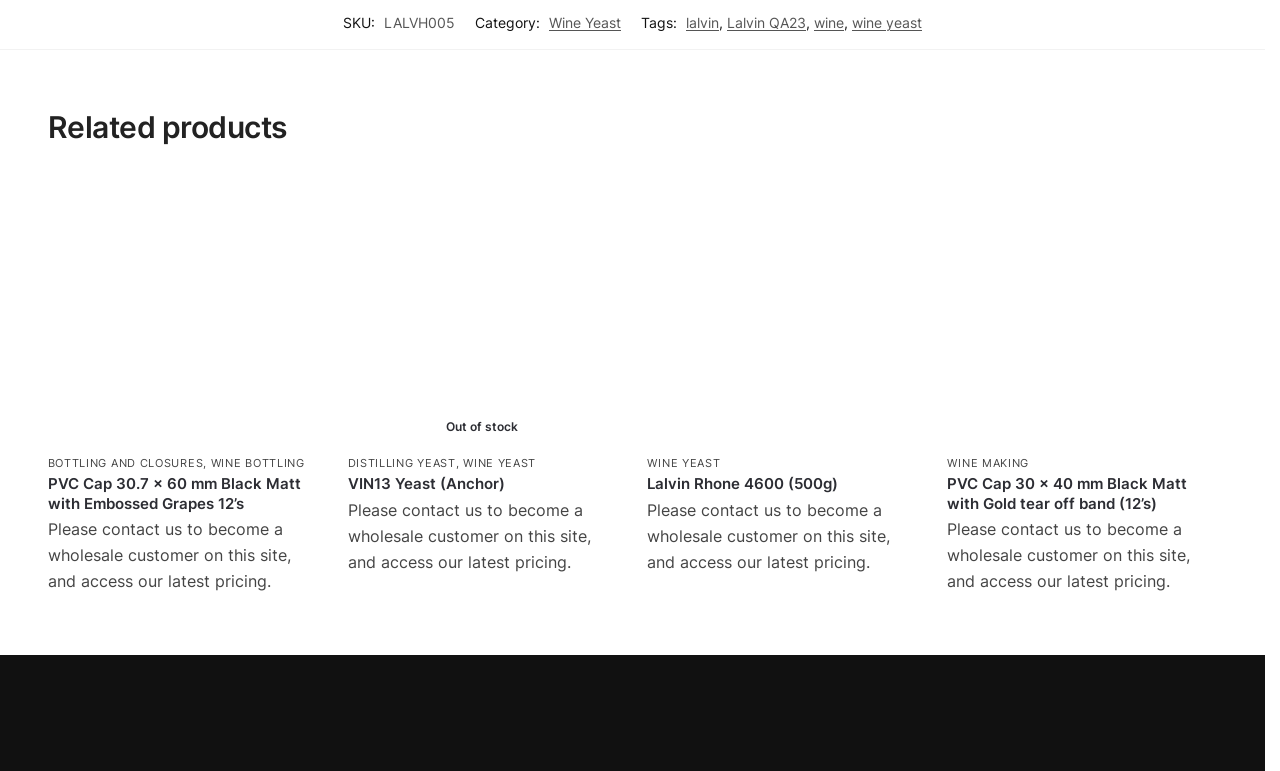Predict the bounding box coordinates of the UI element that matches this description: "Bottling and Closures". The coordinates should be in the format [left, top, right, bottom] with each value between 0 and 1.

[0.037, 0.577, 0.159, 0.595]